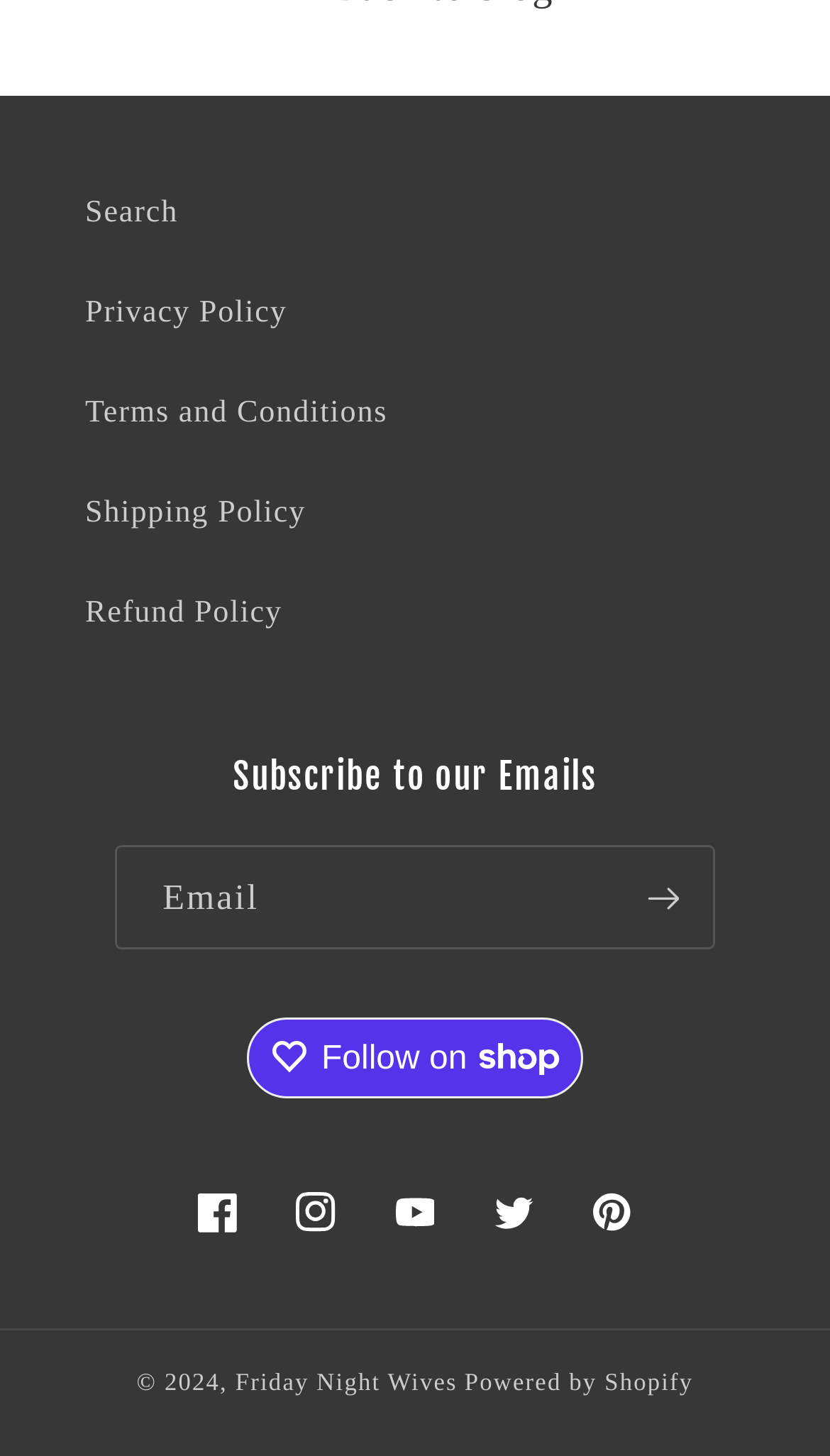Locate the bounding box coordinates of the area to click to fulfill this instruction: "Search the website". The bounding box should be presented as four float numbers between 0 and 1, in the order [left, top, right, bottom].

[0.103, 0.114, 0.897, 0.182]